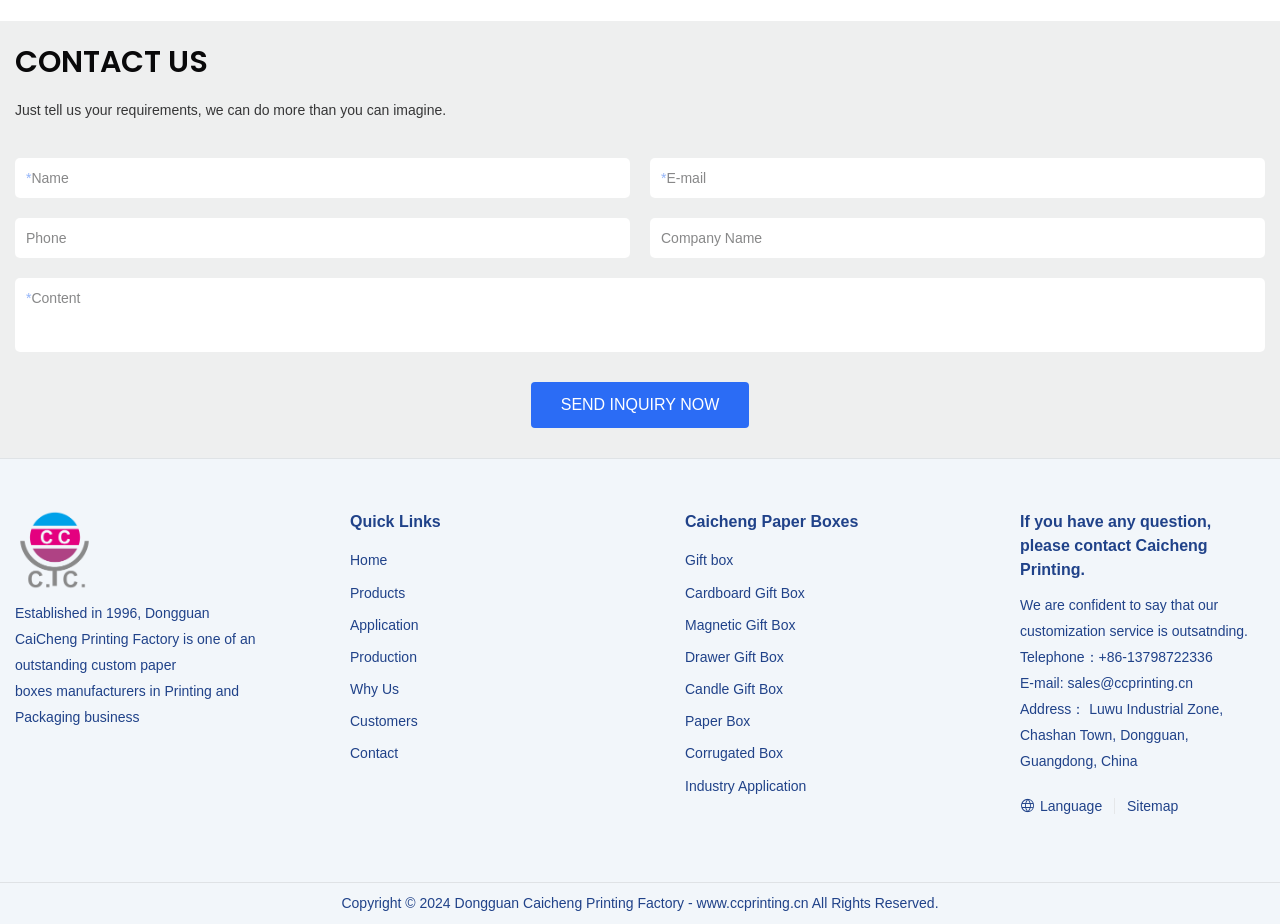Using the format (top-left x, top-left y, bottom-right x, bottom-right y), provide the bounding box coordinates for the described UI element. All values should be floating point numbers between 0 and 1: alt="CropForLife Agriculture"

None